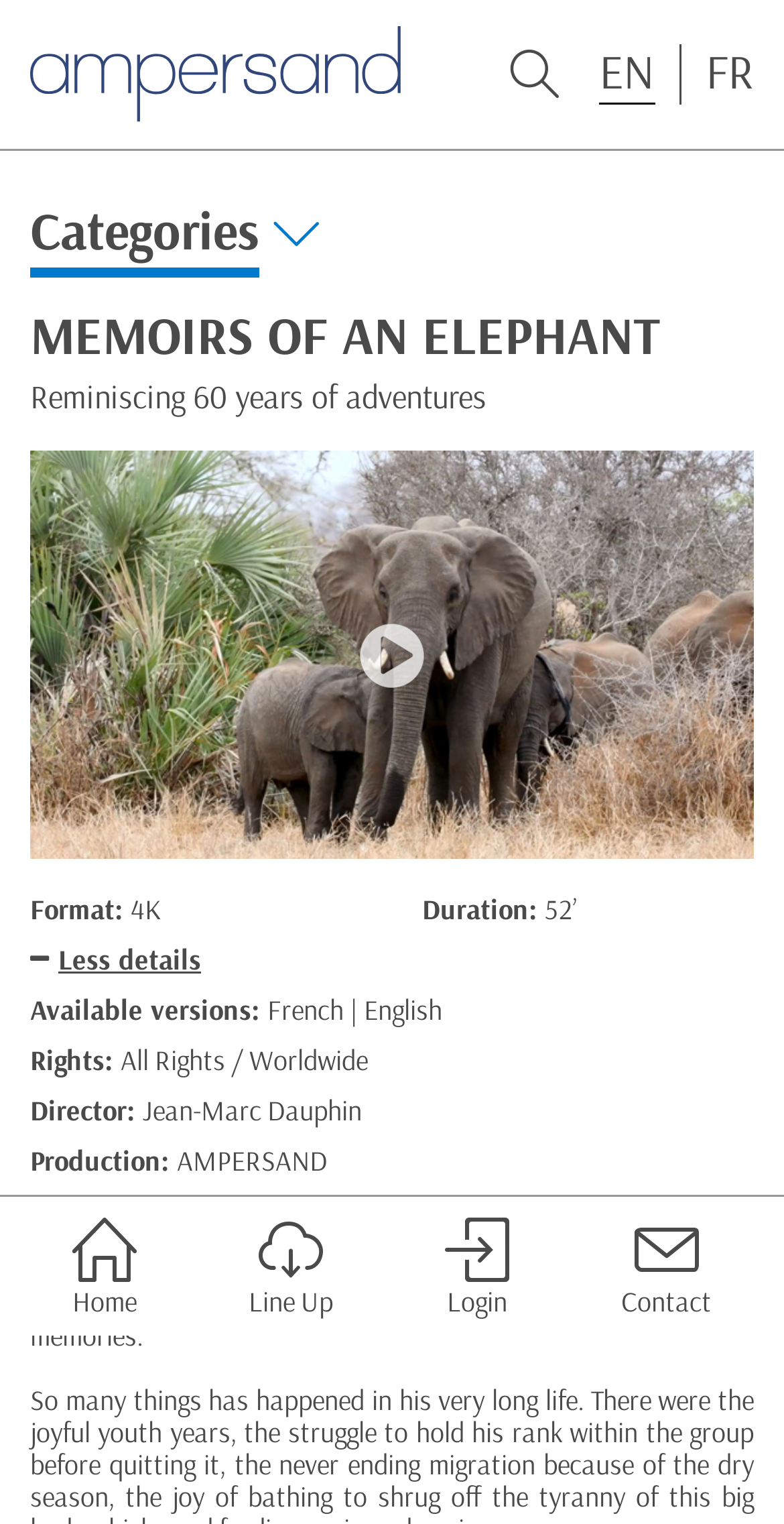Predict the bounding box for the UI component with the following description: "parent_node: EN".

[0.038, 0.017, 0.513, 0.081]